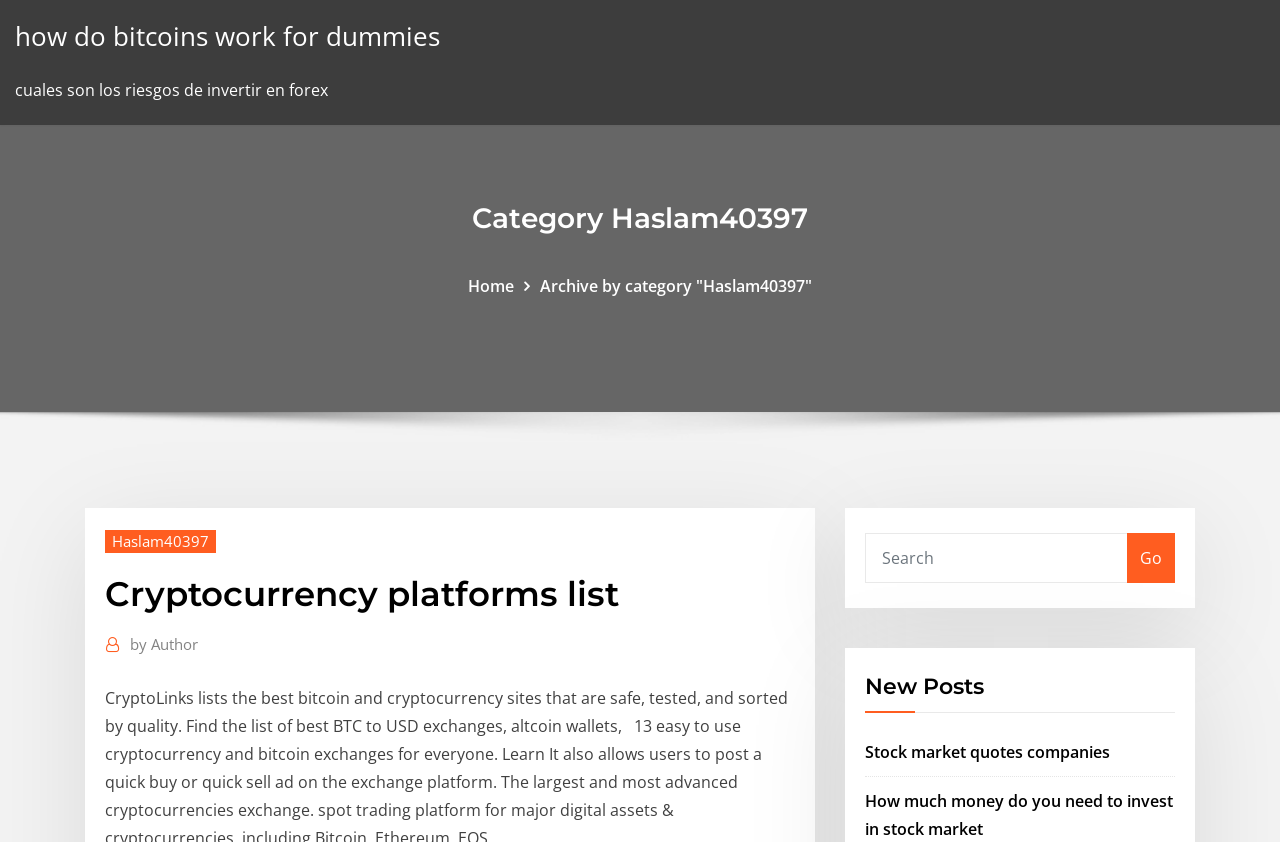Determine the bounding box coordinates for the clickable element to execute this instruction: "Learn how bitcoins work for dummies". Provide the coordinates as four float numbers between 0 and 1, i.e., [left, top, right, bottom].

[0.012, 0.023, 0.344, 0.064]